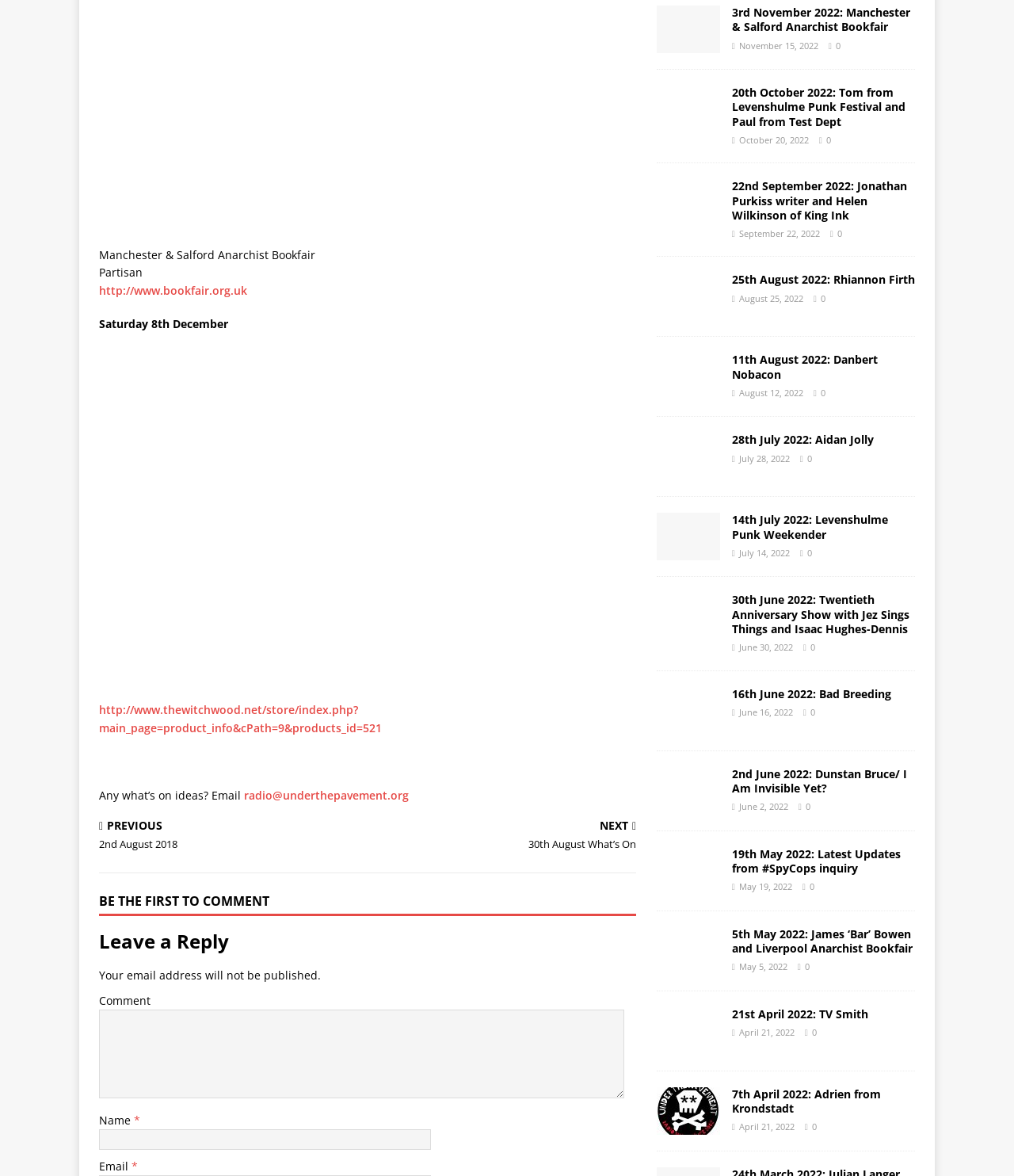How many figures are there on the webpage?
Please use the image to provide a one-word or short phrase answer.

9